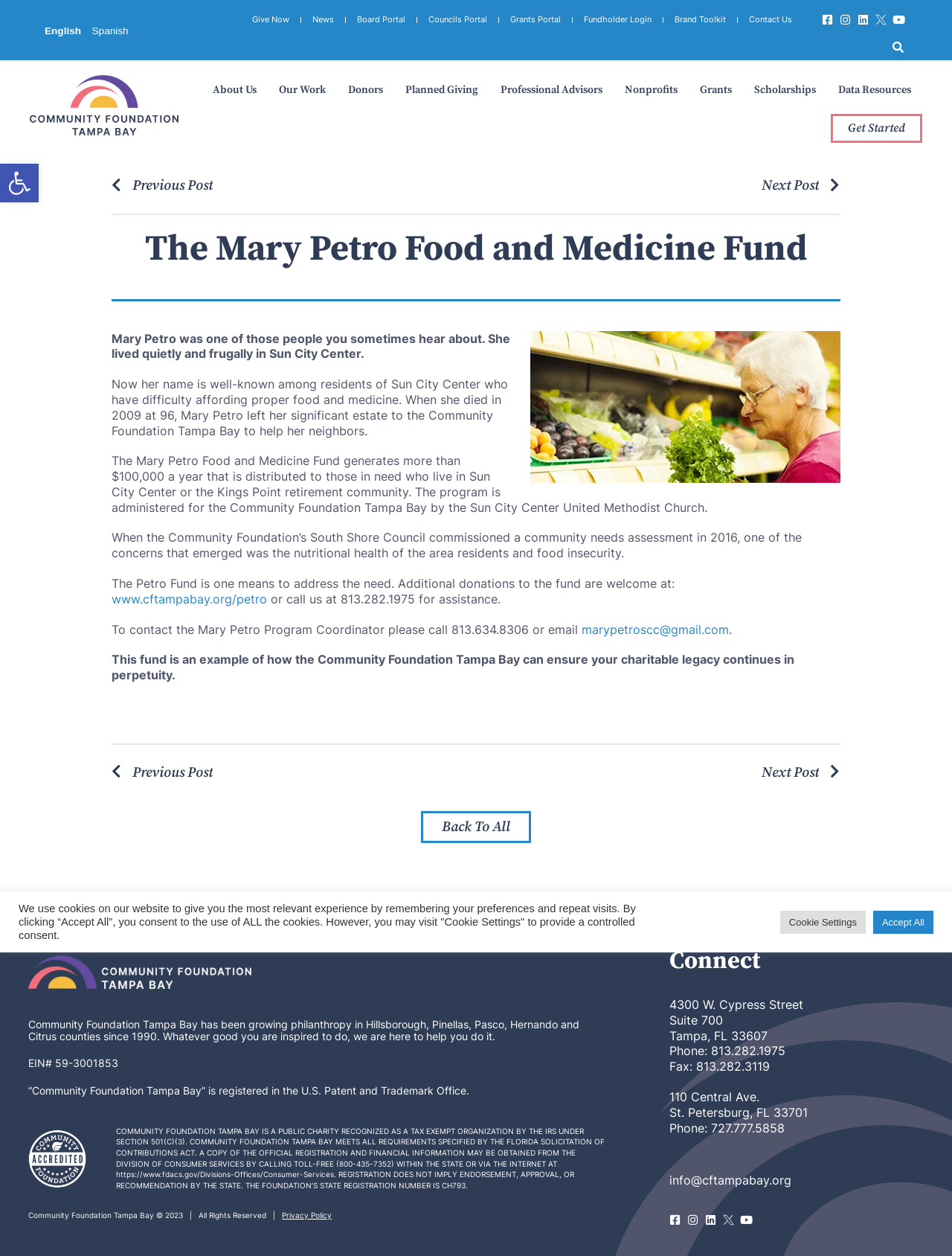Using the webpage screenshot and the element description Back to All, determine the bounding box coordinates. Specify the coordinates in the format (top-left x, top-left y, bottom-right x, bottom-right y) with values ranging from 0 to 1.

[0.442, 0.646, 0.558, 0.671]